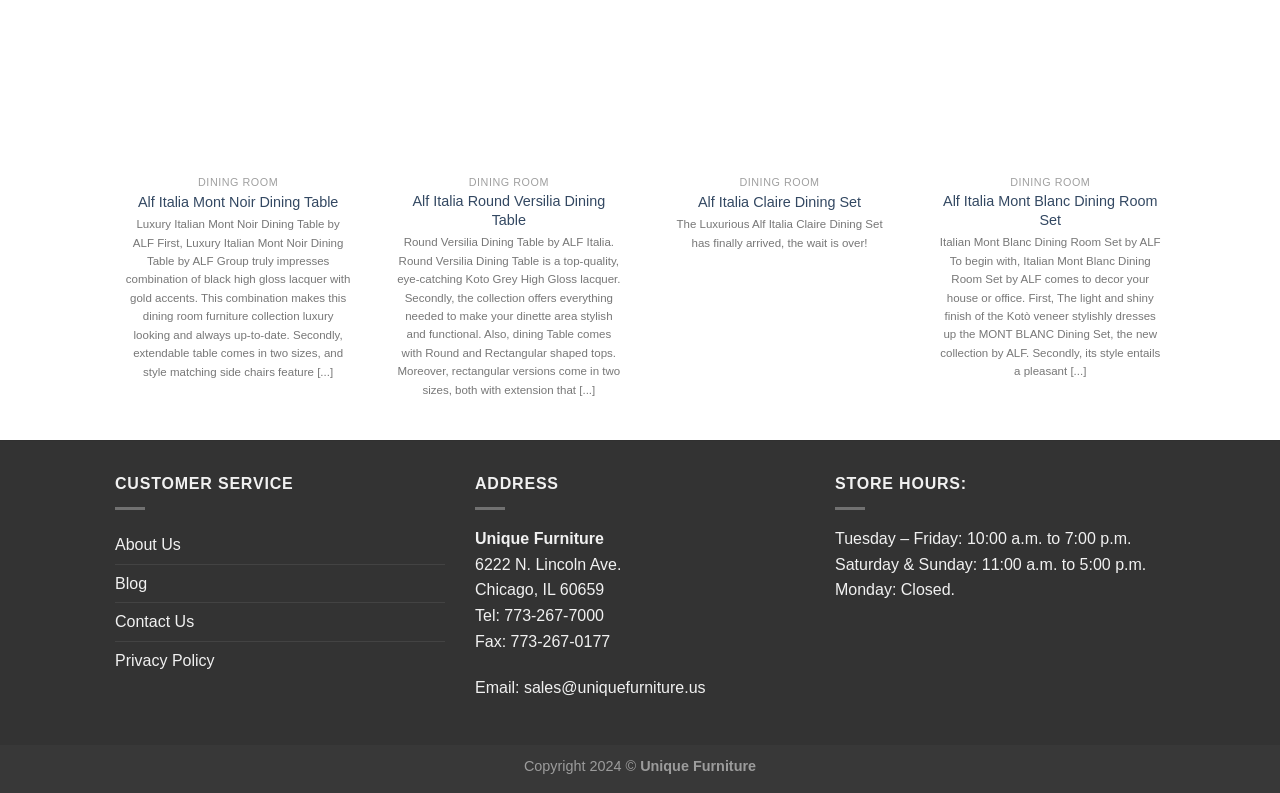What is the name of the company that sells the dining tables?
Make sure to answer the question with a detailed and comprehensive explanation.

I found the answer by looking at the top-level elements of the webpage, which include the company name 'Unique Furniture'.